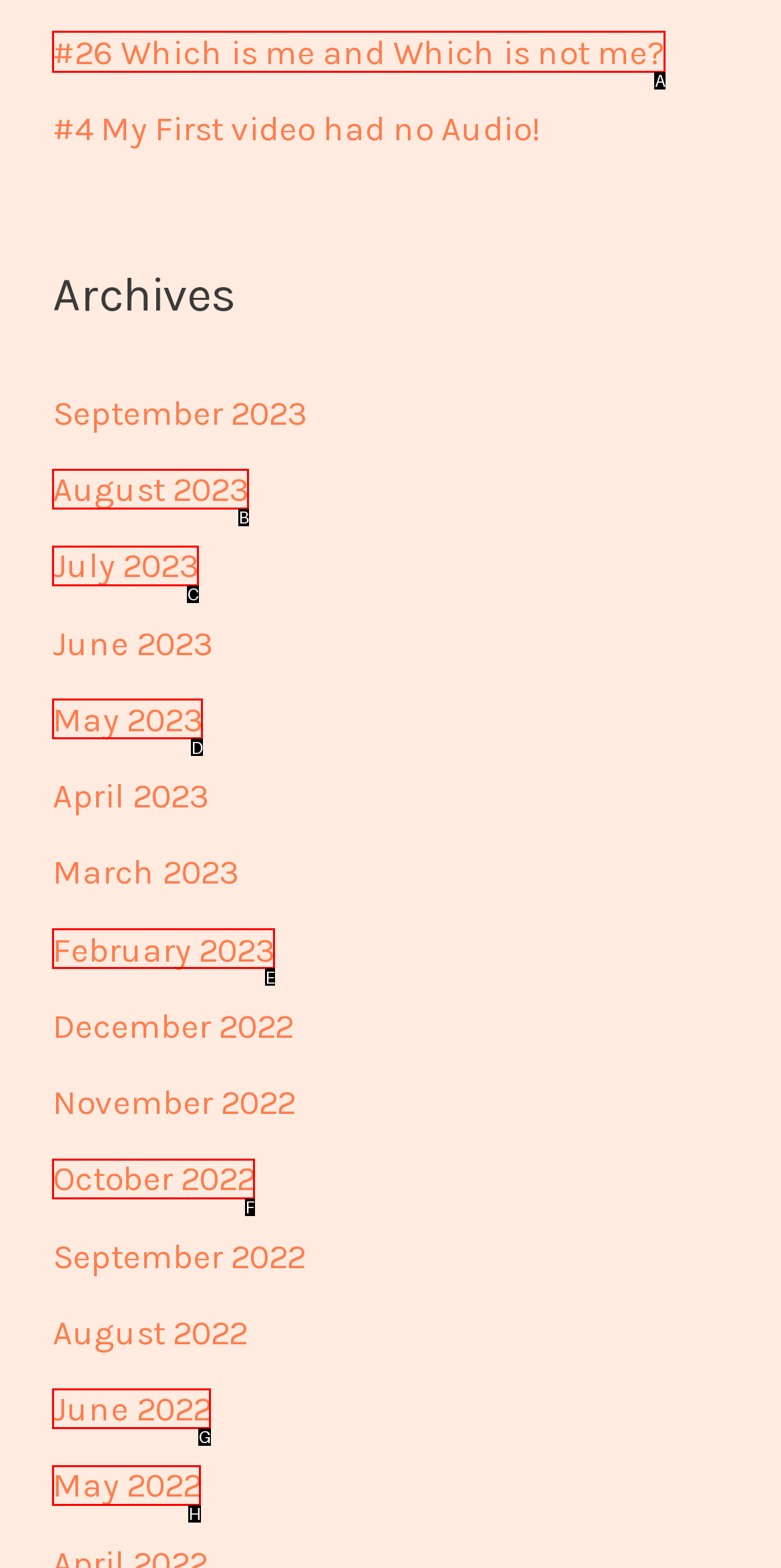Show which HTML element I need to click to perform this task: read '#26 Which is me and Which is not me?' Answer with the letter of the correct choice.

A